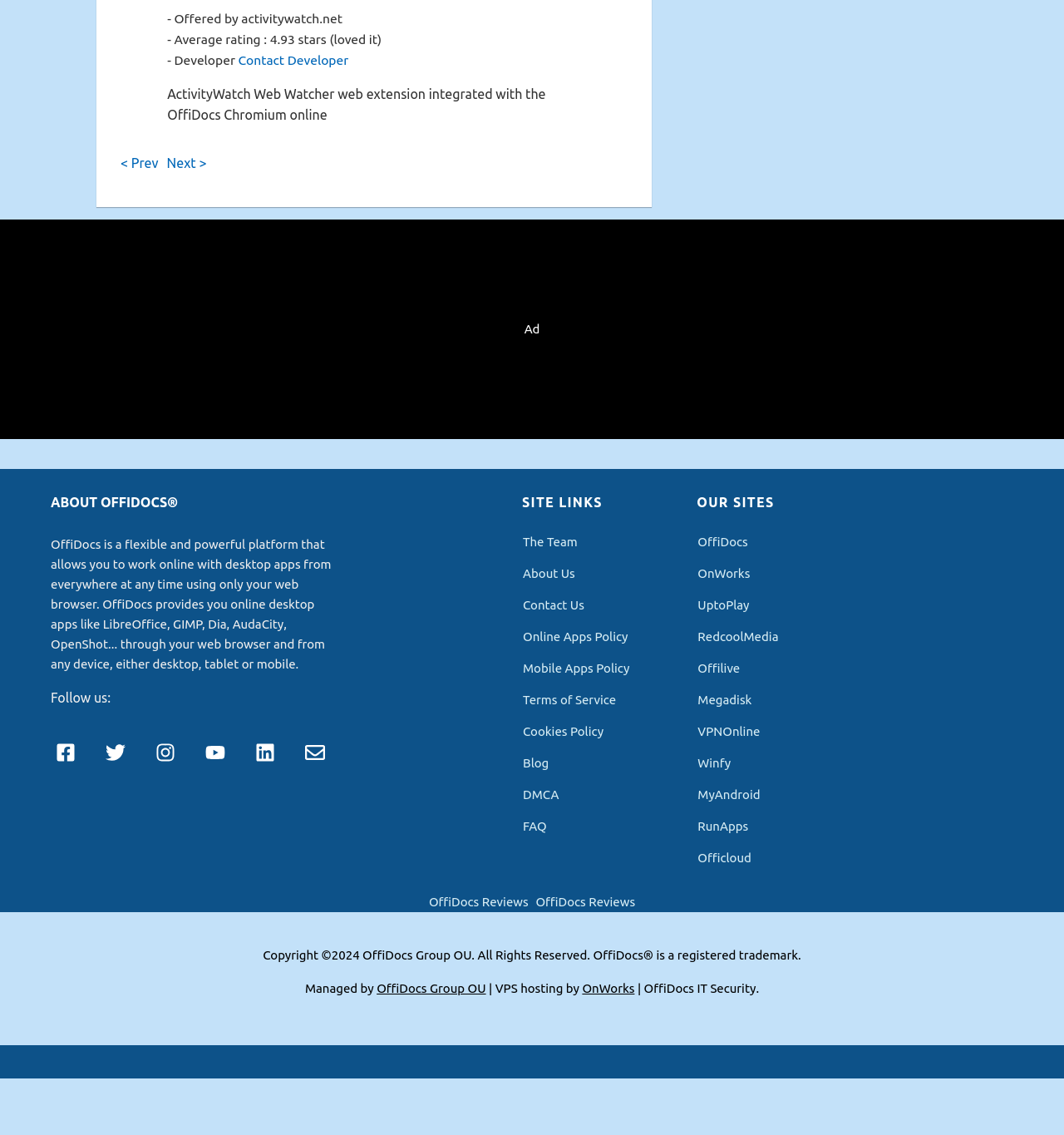Specify the bounding box coordinates for the region that must be clicked to perform the given instruction: "Follow OffiDocs on Facebook".

[0.038, 0.641, 0.085, 0.685]